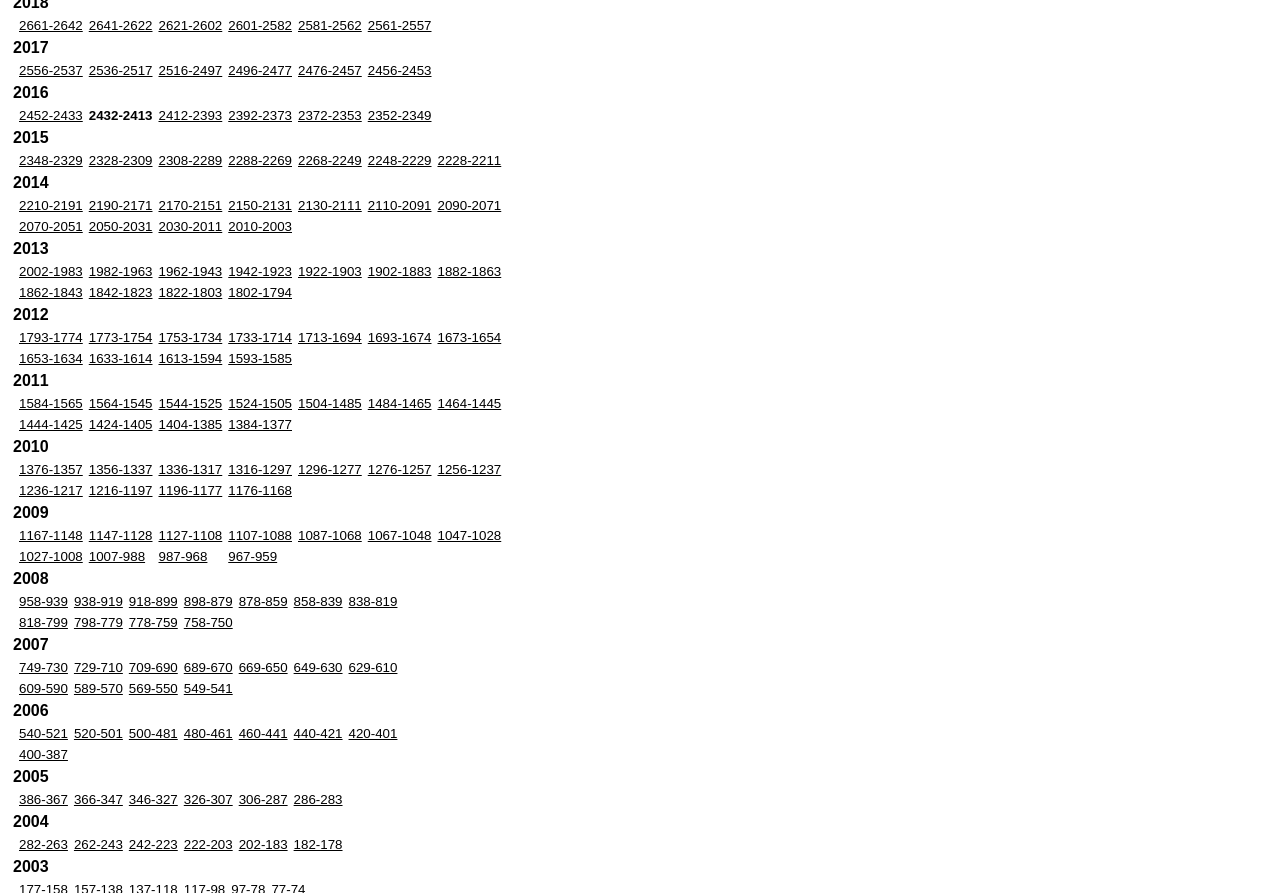What is the range of numbers in the first link of the second row? Analyze the screenshot and reply with just one word or a short phrase.

2017